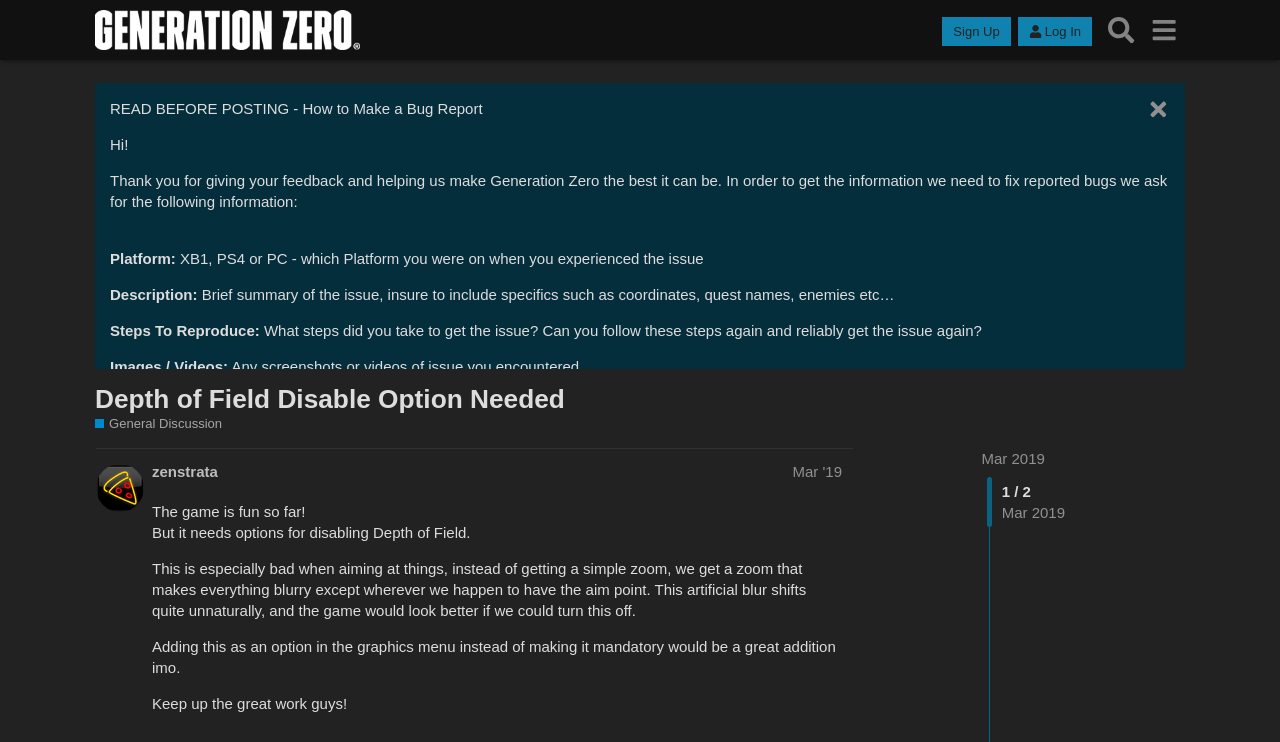Please find the bounding box coordinates of the section that needs to be clicked to achieve this instruction: "Read the post by 'zenstrata'".

[0.11, 0.622, 0.666, 0.655]